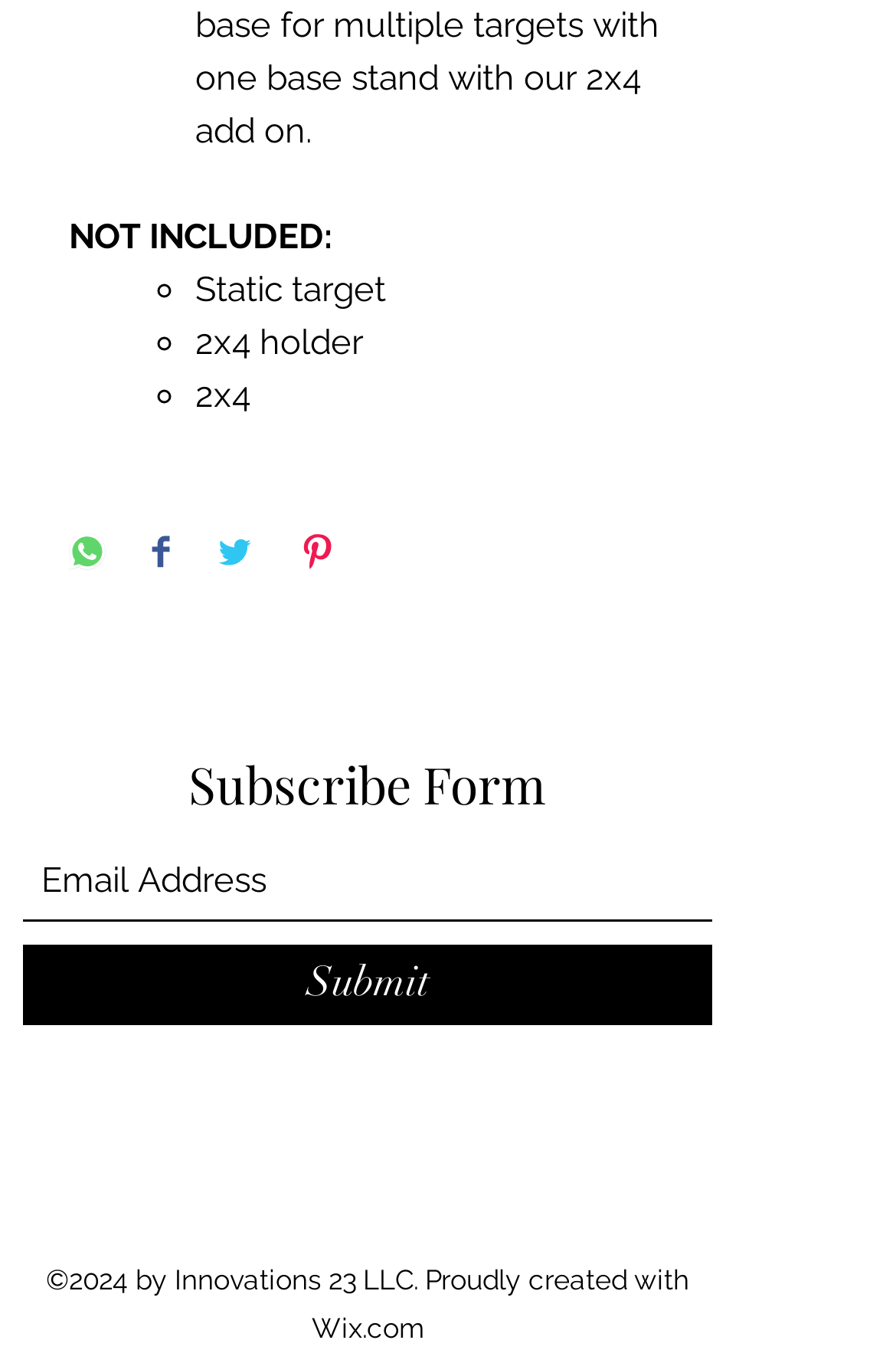Identify the bounding box coordinates of the element that should be clicked to fulfill this task: "Subscribe with email". The coordinates should be provided as four float numbers between 0 and 1, i.e., [left, top, right, bottom].

[0.026, 0.617, 0.795, 0.676]